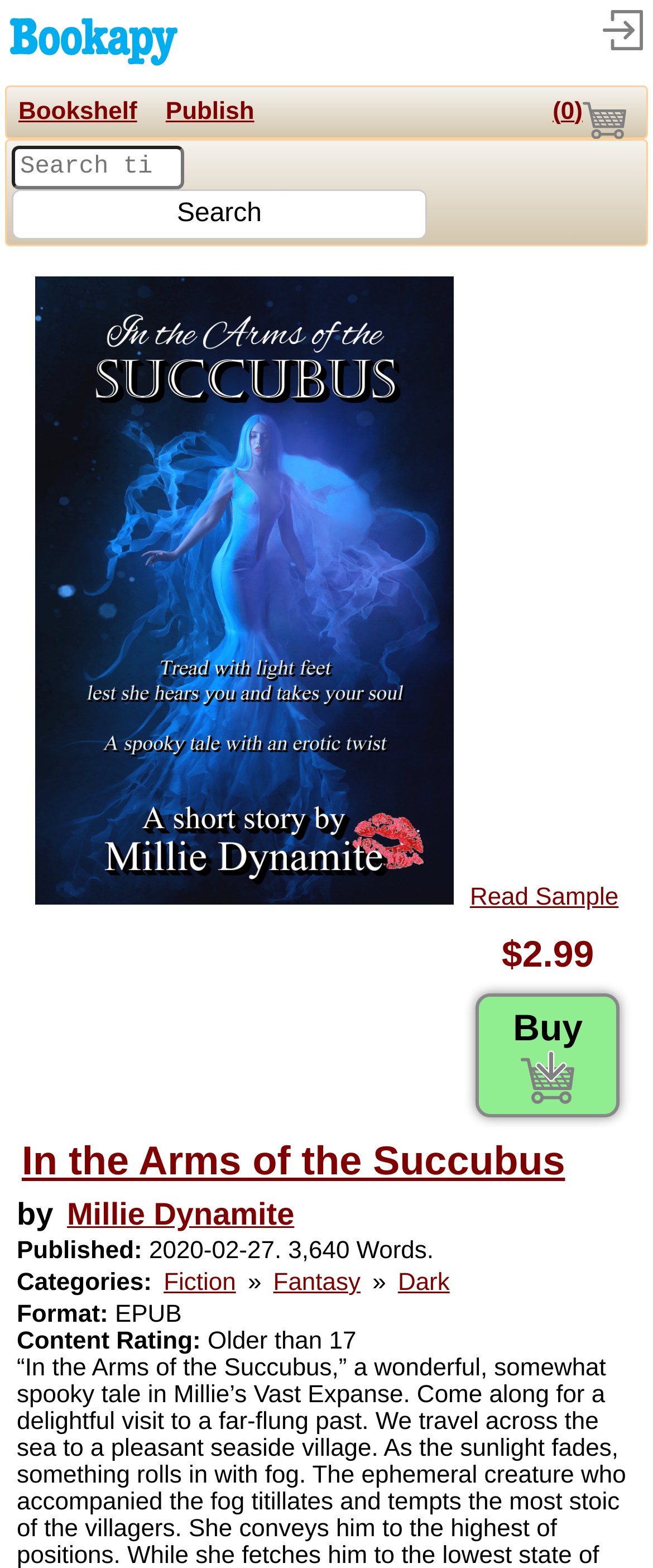Given the element description (0), predict the bounding box coordinates for the UI element in the webpage screenshot. The format should be (top-left x, top-left y, bottom-right x, bottom-right y), and the values should be between 0 and 1.

[0.836, 0.059, 0.969, 0.095]